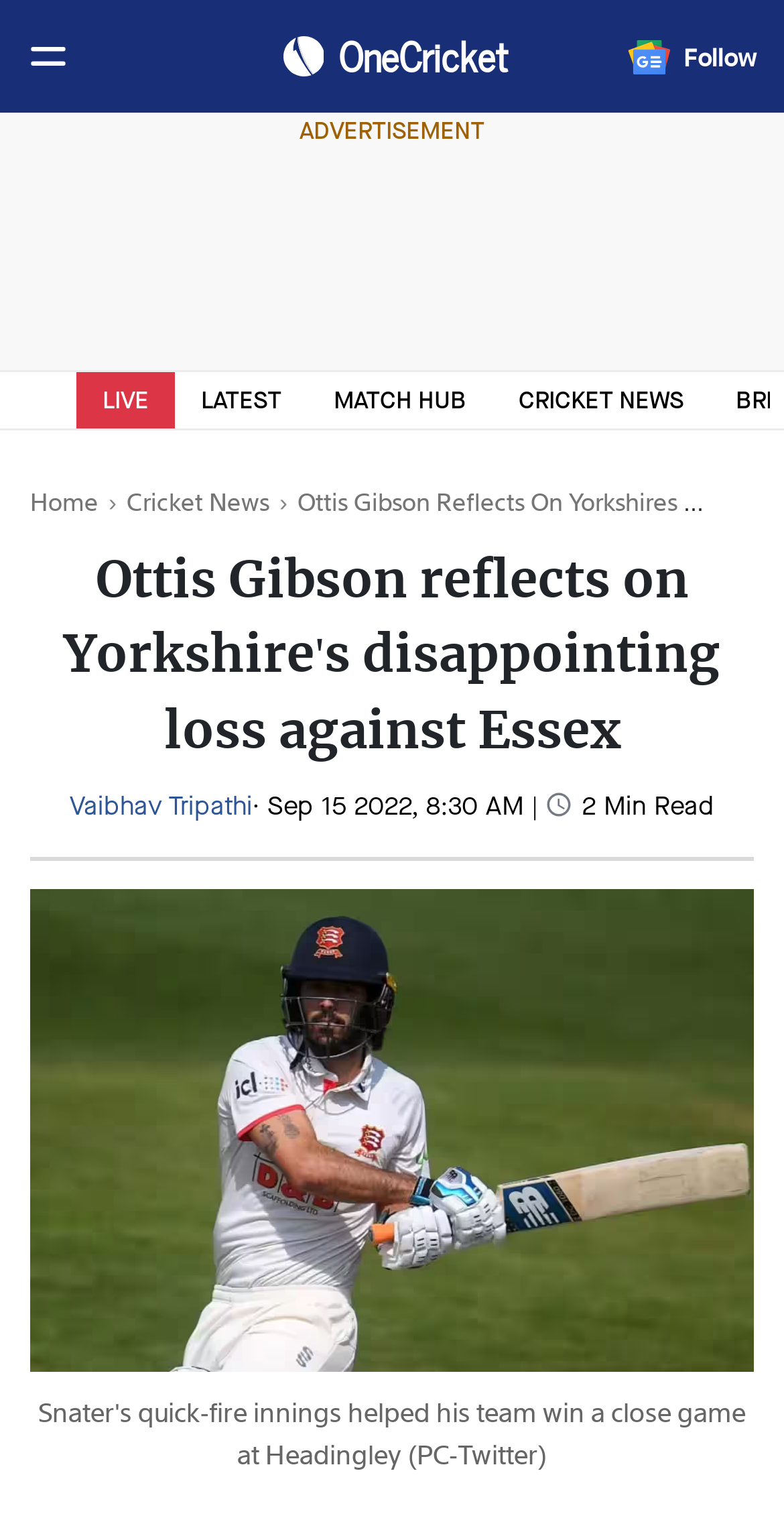How long does it take to read the article?
Please provide a comprehensive answer to the question based on the webpage screenshot.

I found the text '2 Min Read' at the top of the article, which indicates that it takes 2 minutes to read the article.